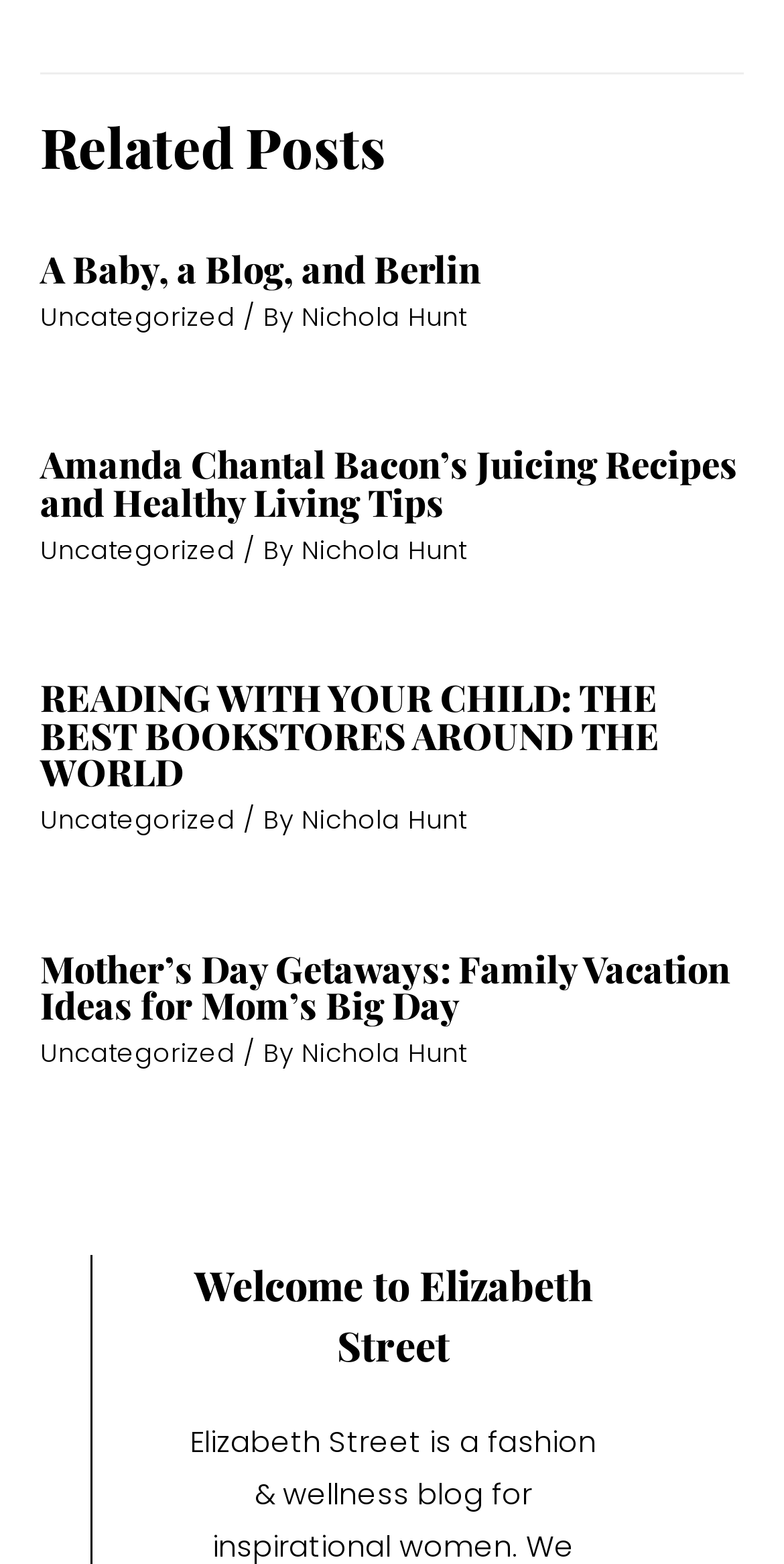Please provide the bounding box coordinates for the element that needs to be clicked to perform the following instruction: "view post 'Amanda Chantal Bacon’s Juicing Recipes and Healthy Living Tips'". The coordinates should be given as four float numbers between 0 and 1, i.e., [left, top, right, bottom].

[0.051, 0.281, 0.941, 0.337]